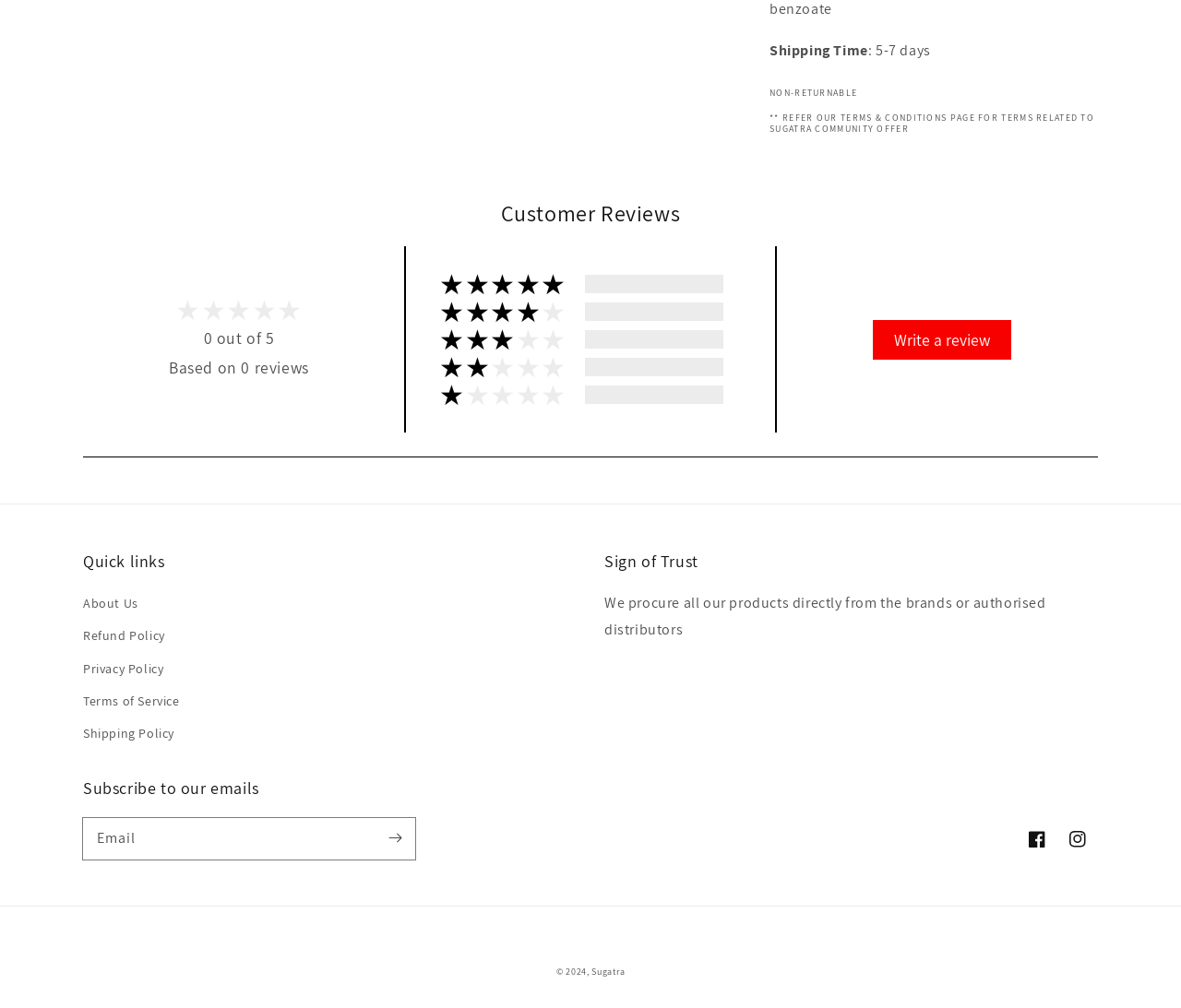Please specify the bounding box coordinates in the format (top-left x, top-left y, bottom-right x, bottom-right y), with values ranging from 0 to 1. Identify the bounding box for the UI component described as follows: parent_node: Email aria-label="Subscribe" name="commit"

[0.317, 0.811, 0.352, 0.851]